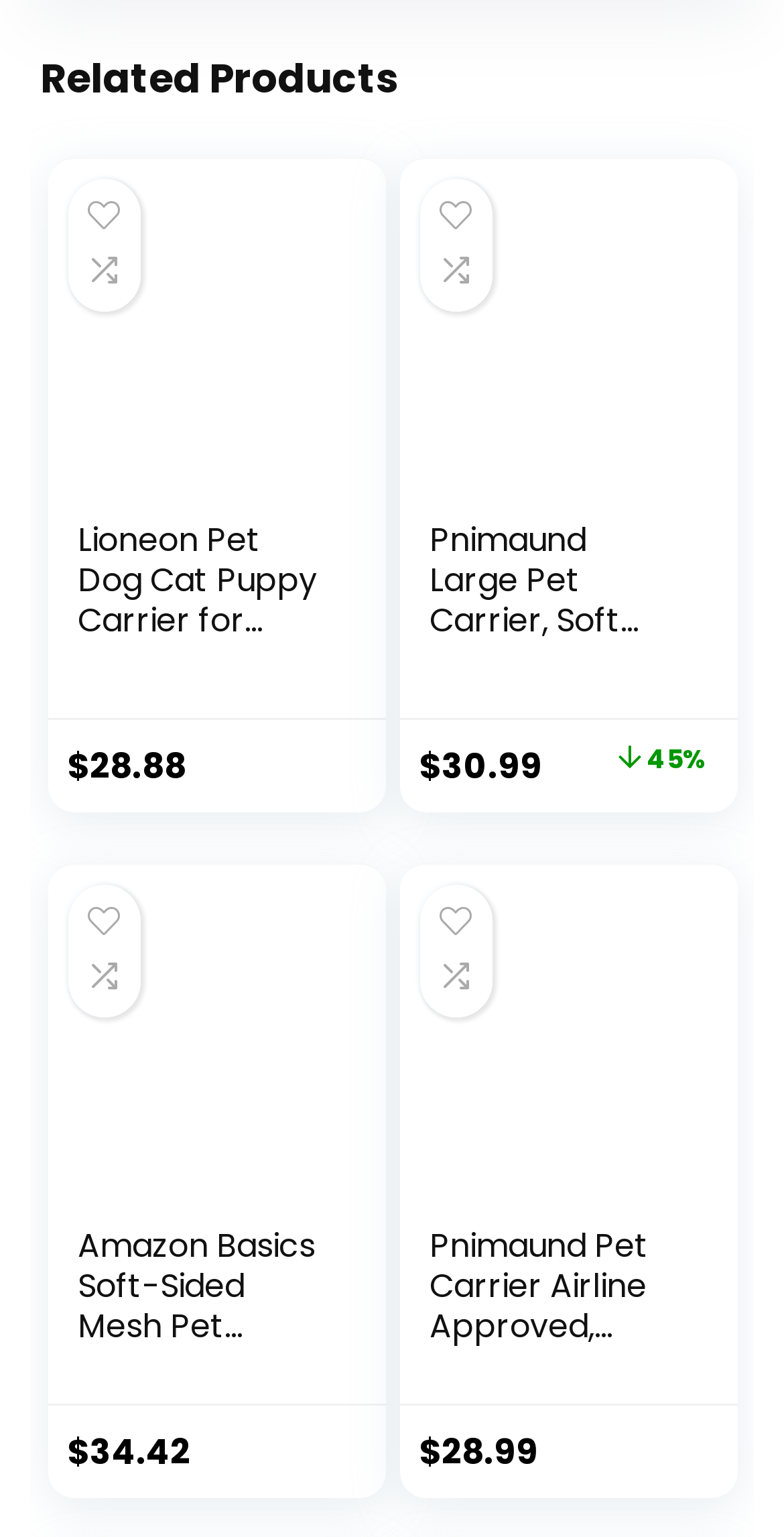Please locate the bounding box coordinates of the element that should be clicked to achieve the given instruction: "Go to the Download page".

None